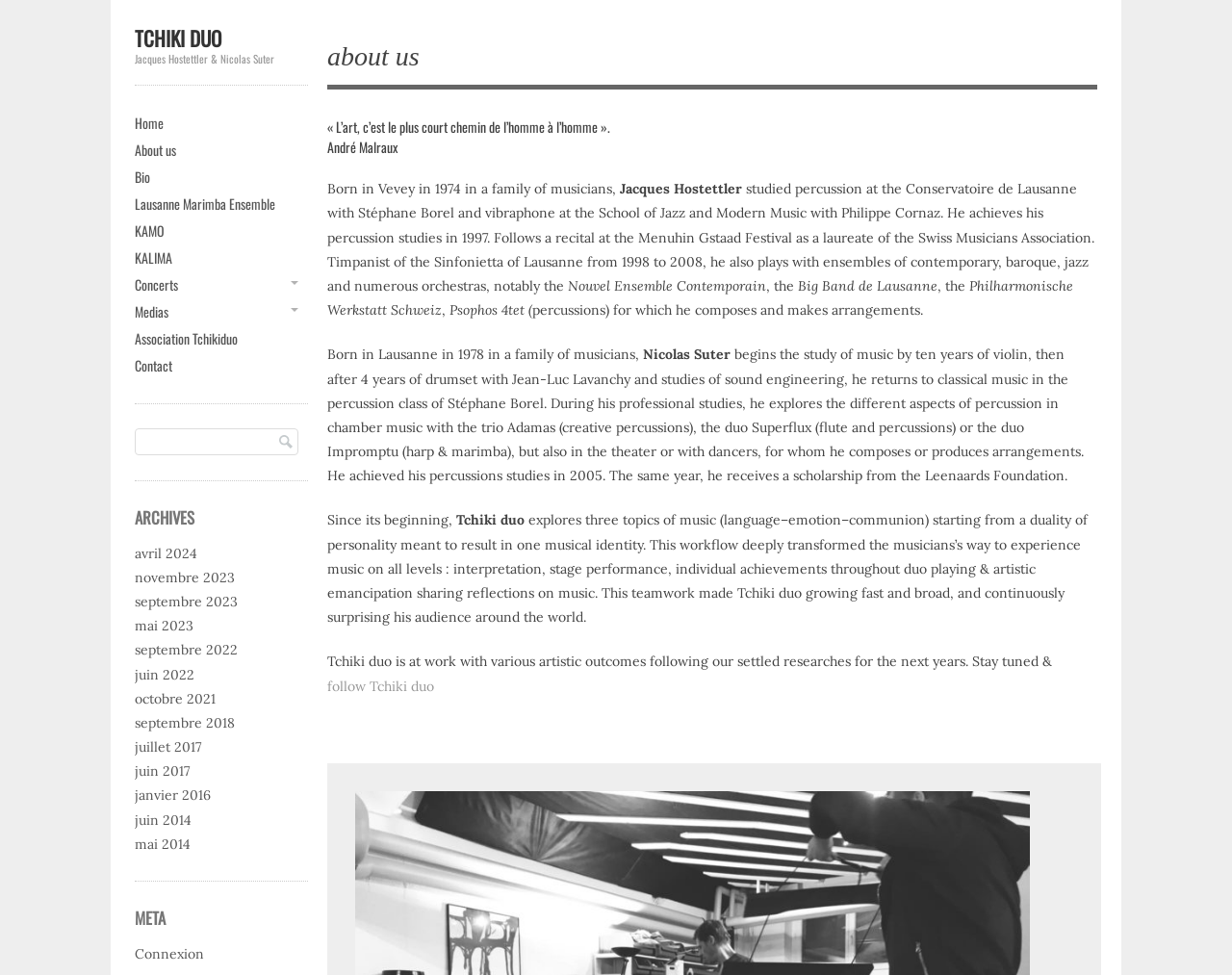What can be done in the 'META' section?
Please answer the question as detailed as possible.

The 'META' section contains a link to 'Connexion' which suggests that this section is used for logging in or connecting to the website.